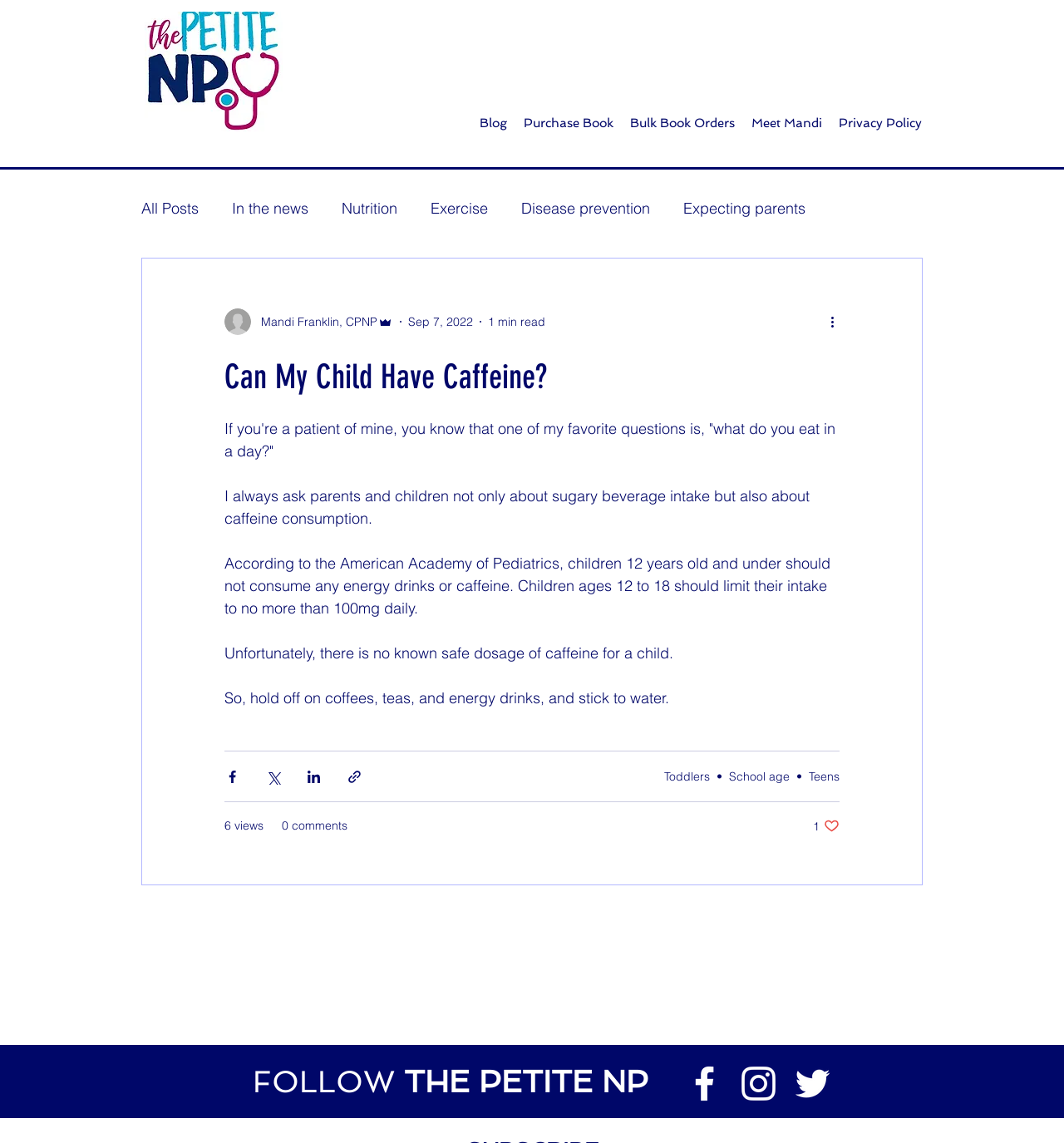Bounding box coordinates are given in the format (top-left x, top-left y, bottom-right x, bottom-right y). All values should be floating point numbers between 0 and 1. Provide the bounding box coordinate for the UI element described as: Bulk Book Orders

[0.584, 0.092, 0.698, 0.124]